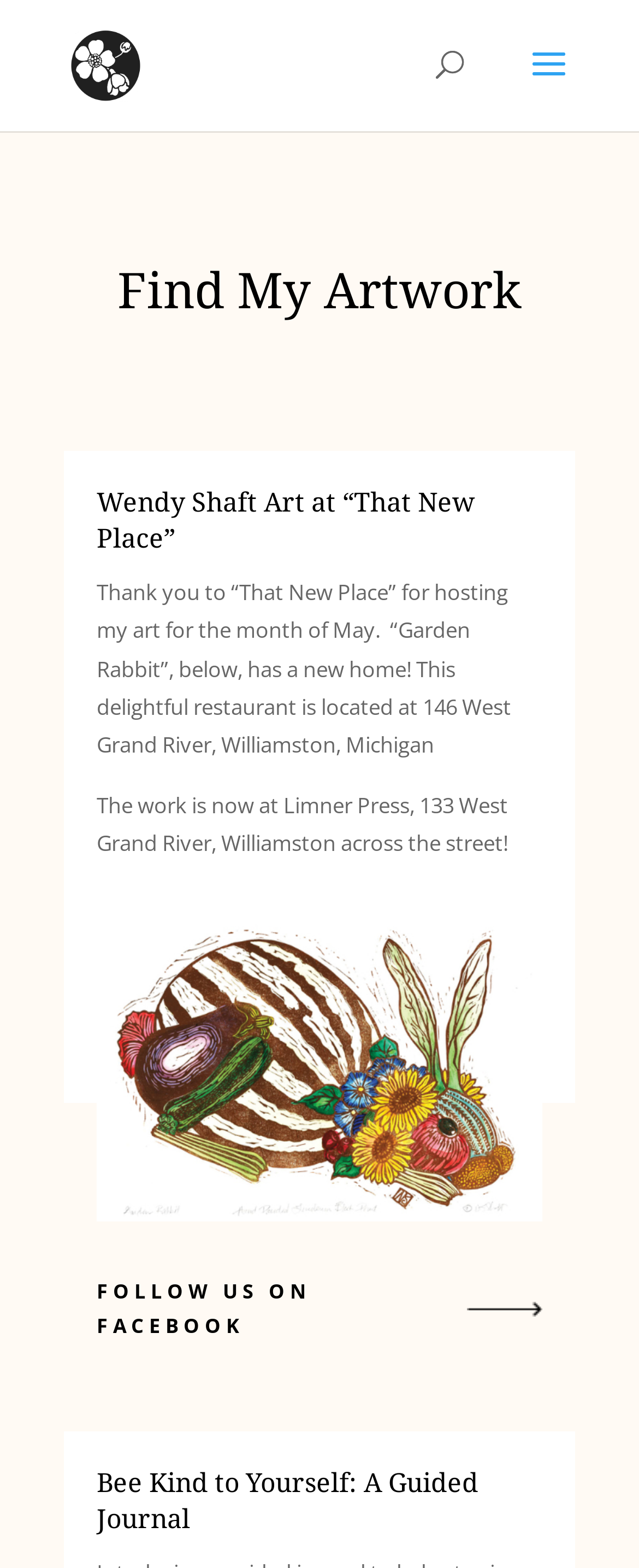Identify and provide the main heading of the webpage.

Find My Artwork